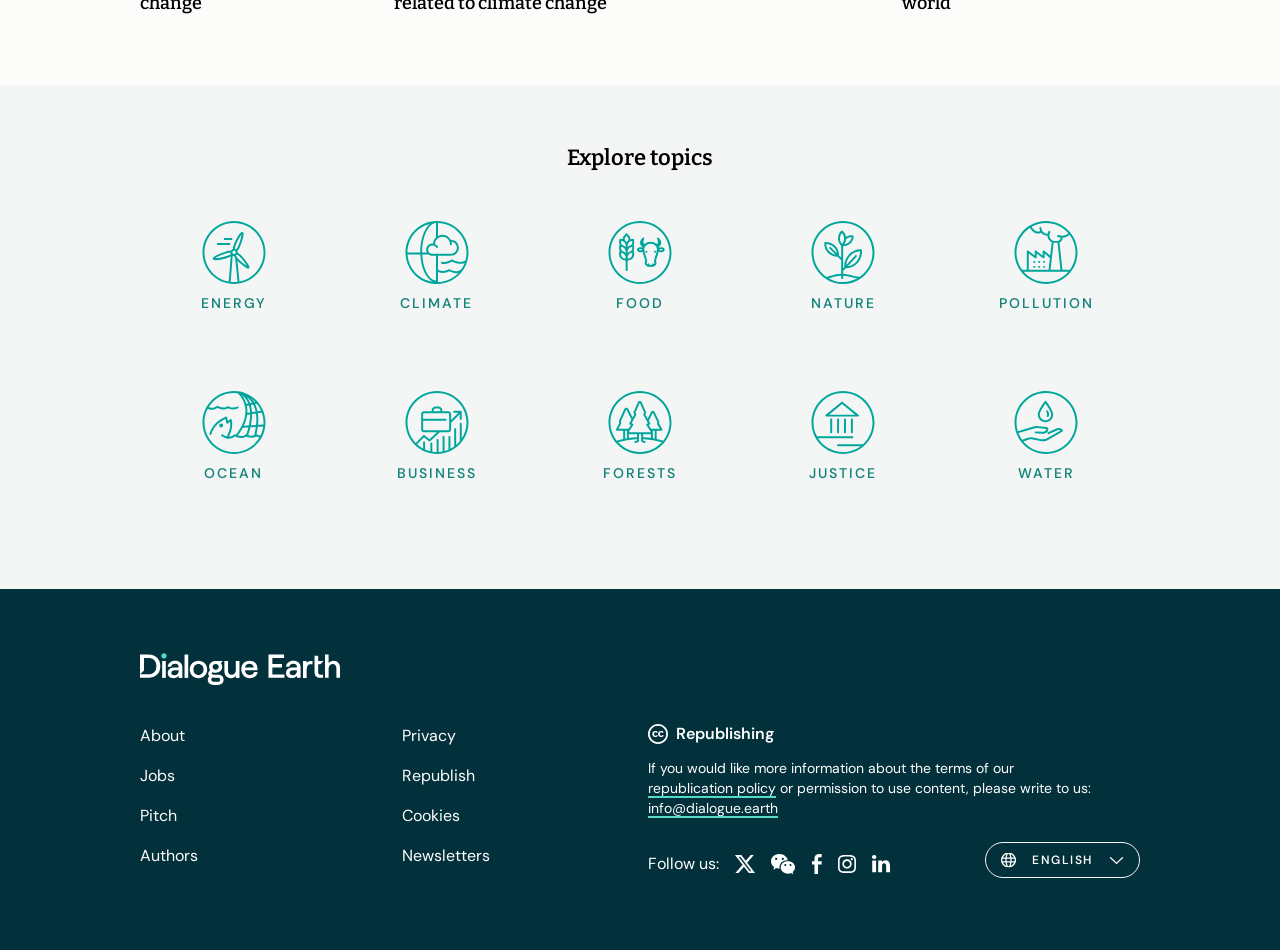Pinpoint the bounding box coordinates of the area that must be clicked to complete this instruction: "View publication policy".

[0.506, 0.819, 0.606, 0.84]